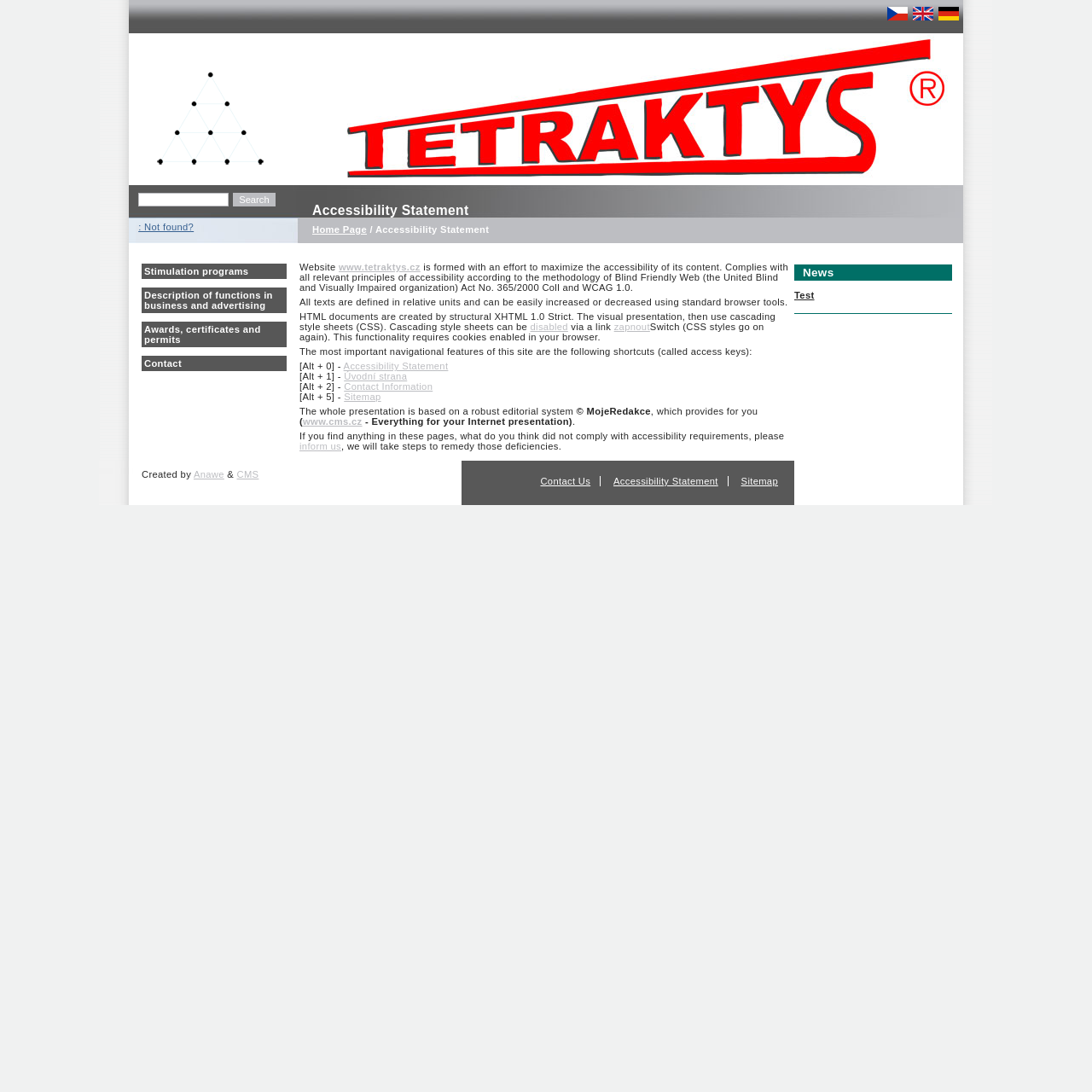Using the details from the image, please elaborate on the following question: What is the name of the organization that provides the methodology for accessibility?

The webpage has a statement 'Complies with all relevant principles of accessibility according to the methodology of Blind Friendly Web (the United Blind and Visually Impaired organization)' which indicates that Blind Friendly Web is the organization that provides the methodology for accessibility.